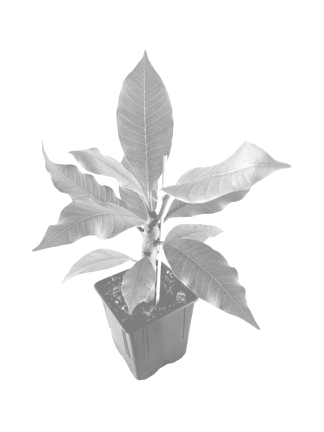What is the purpose of the pot?
Based on the image, answer the question with as much detail as possible.

The pot is designed to provide stability and support for the growing Frangipani plant, allowing it to thrive and maintain its lush, tropical appearance.